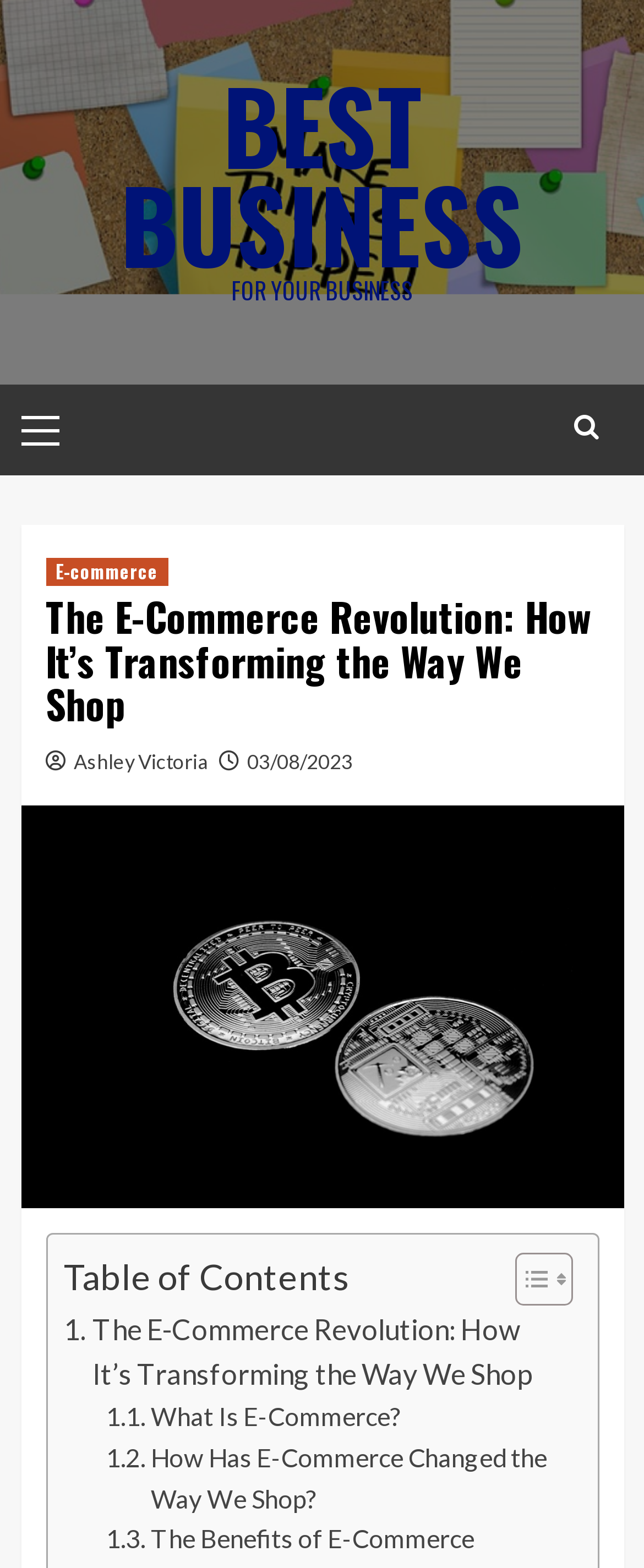Could you specify the bounding box coordinates for the clickable section to complete the following instruction: "Toggle the table of content"?

[0.76, 0.798, 0.876, 0.833]